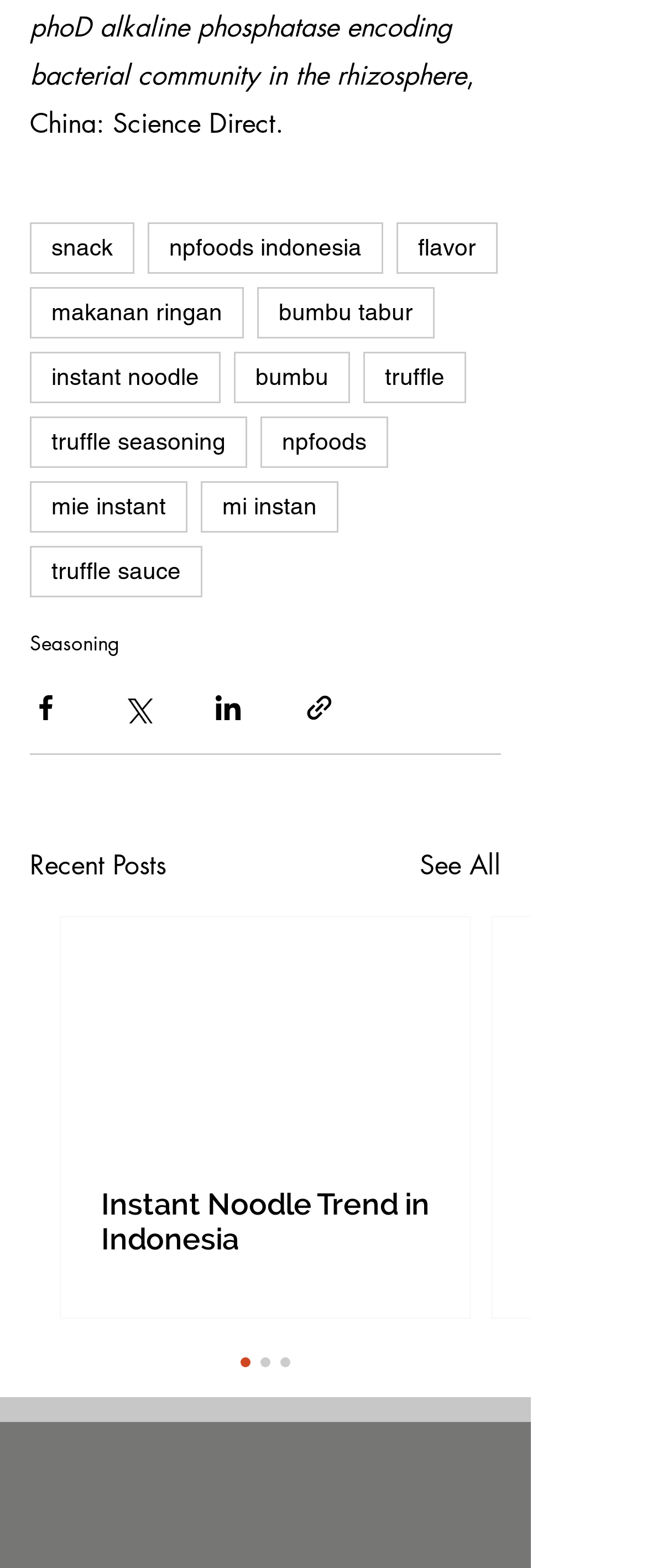Please identify the bounding box coordinates of the element I need to click to follow this instruction: "Call the phone number".

None